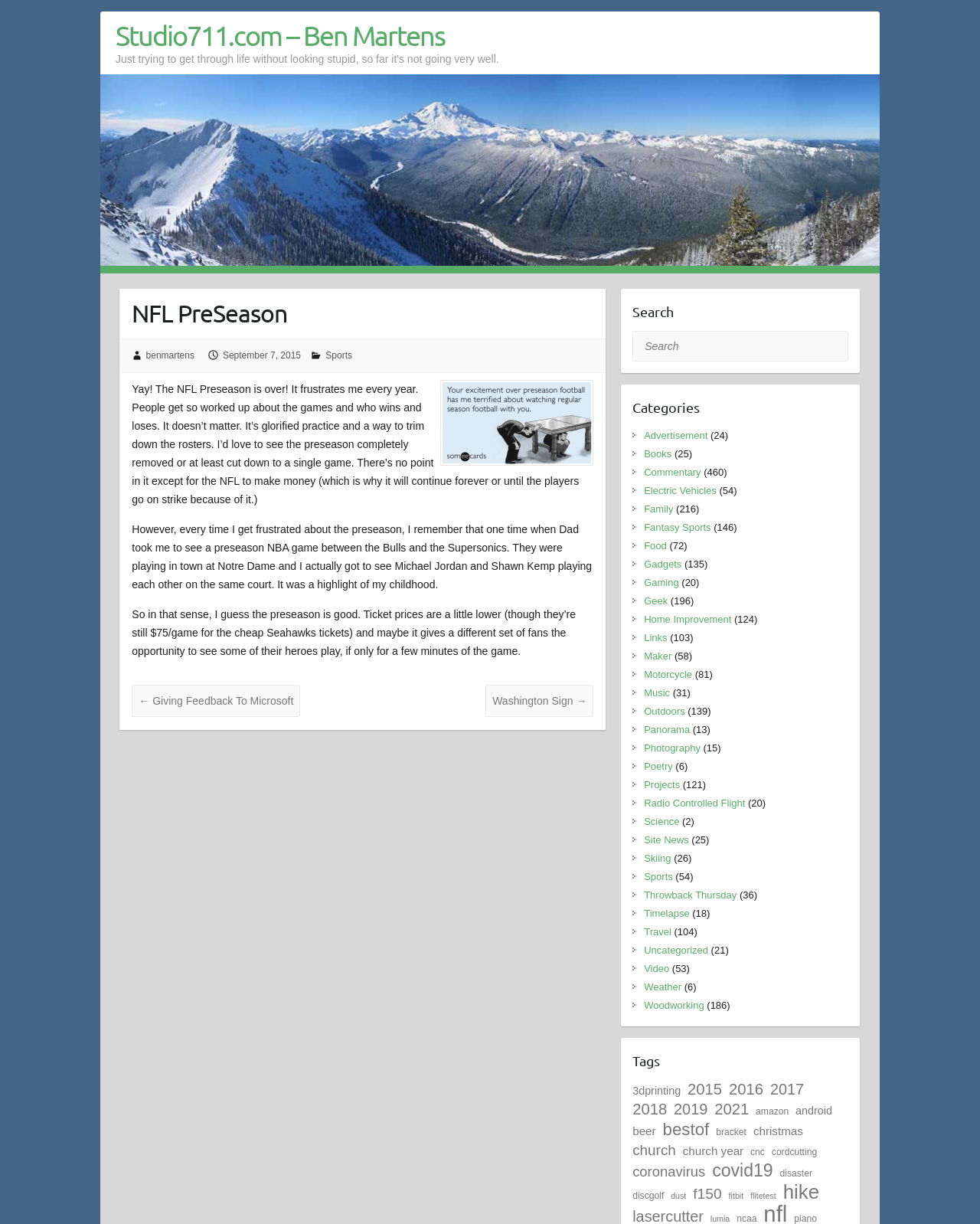Please identify the bounding box coordinates of the element I need to click to follow this instruction: "Click on the link to see more about Sports".

[0.332, 0.286, 0.359, 0.295]